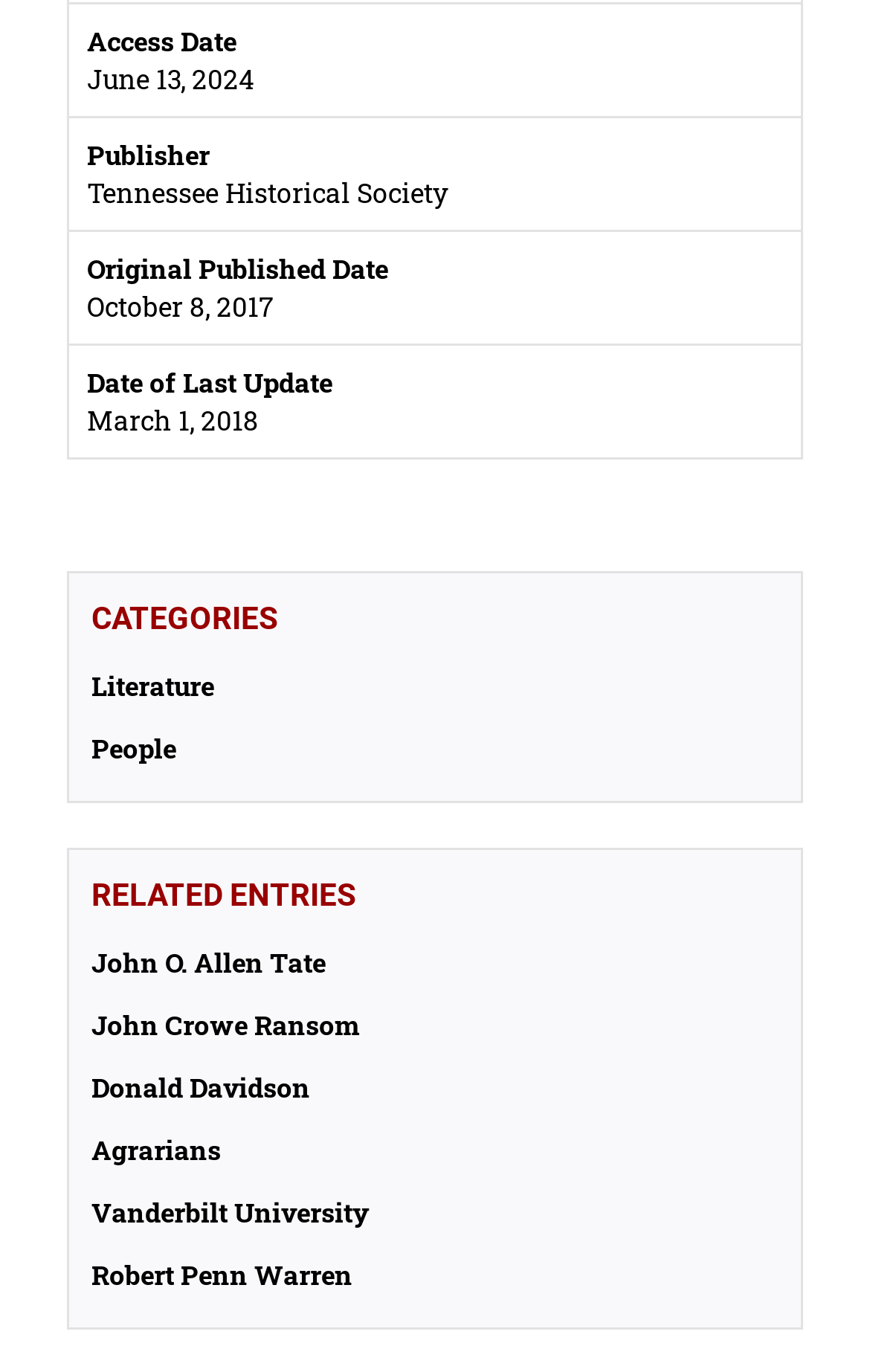Identify the bounding box coordinates for the UI element mentioned here: "Agrarians". Provide the coordinates as four float values between 0 and 1, i.e., [left, top, right, bottom].

[0.105, 0.822, 0.895, 0.851]